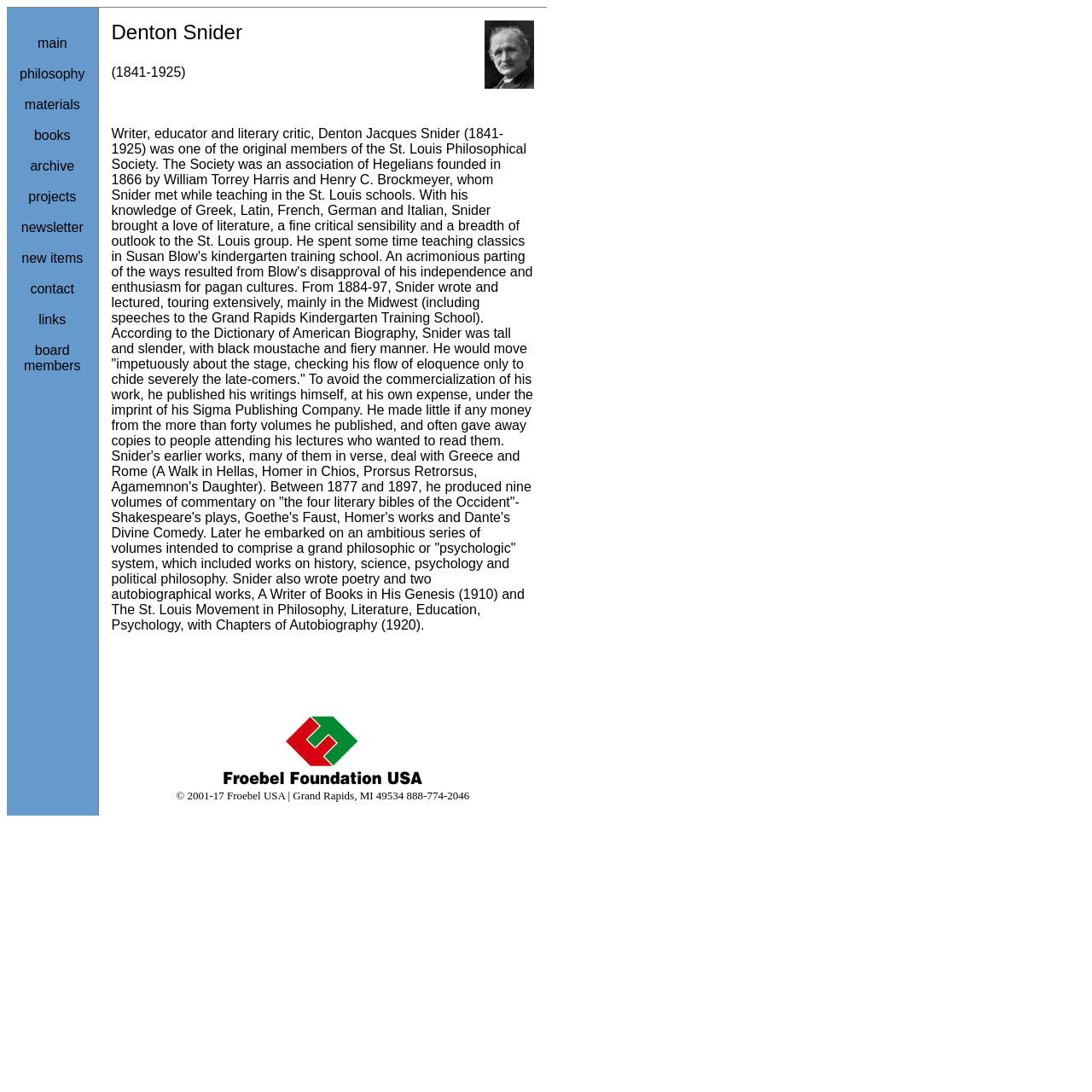Determine the bounding box for the UI element that matches this description: "new items".

[0.02, 0.23, 0.076, 0.243]